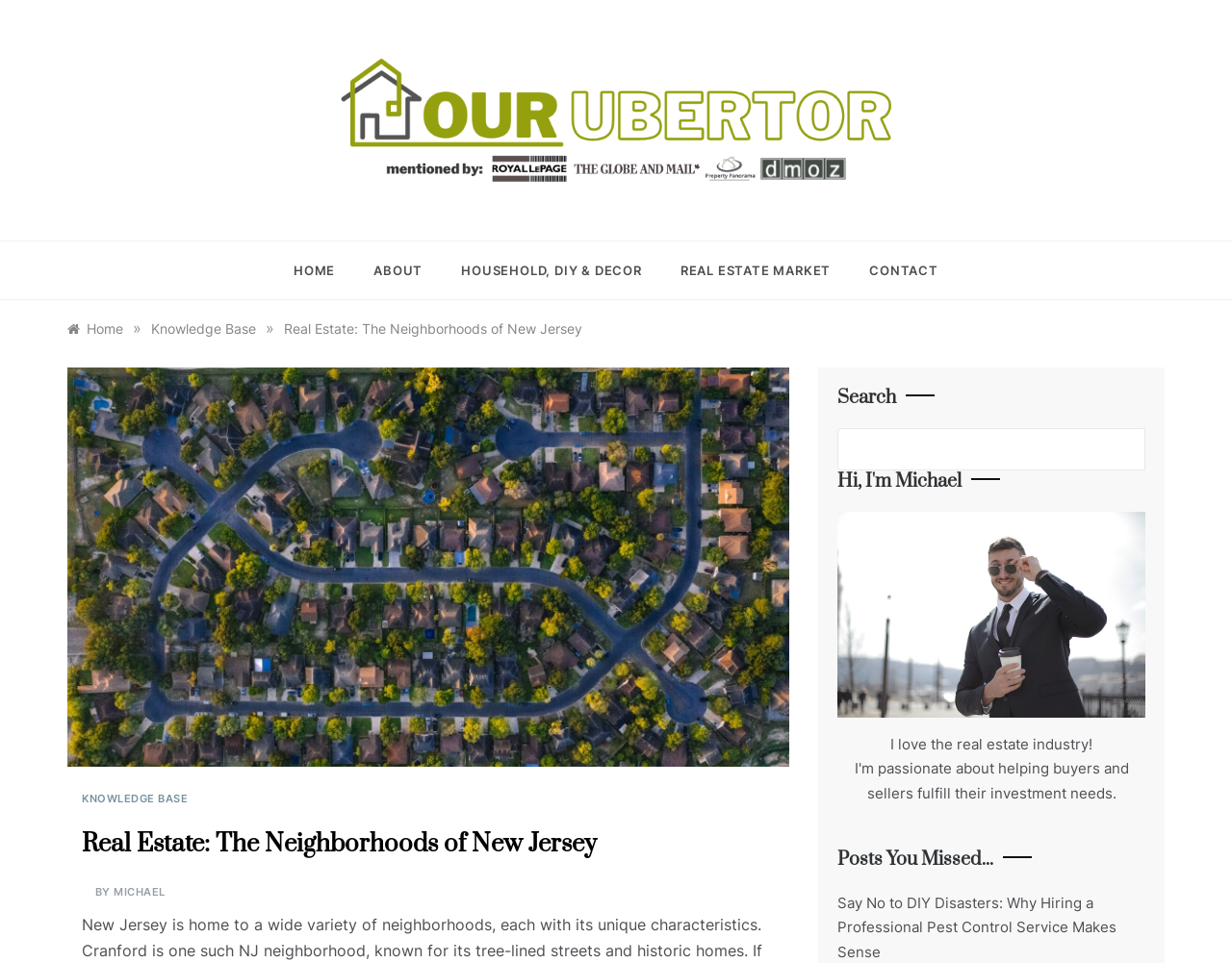Construct a thorough caption encompassing all aspects of the webpage.

The webpage is about real estate, specifically focusing on the neighborhoods of New Jersey. At the top, there is a logo "Our Ubertor" with an image and a link. Below the logo, there is a heading "OUR UBERTOR" with a link, and a static text "YOUR UBER REALTOR". 

To the right of the logo, there is a navigation menu with links to "HOME", "ABOUT", "HOUSEHOLD, DIY & DECOR", "REAL ESTATE MARKET", and "CONTACT". 

Below the navigation menu, there is a breadcrumbs navigation section with links to "Home", "Knowledge Base", and the current page "Real Estate: The Neighborhoods of New Jersey". The current page link has an image of a suburb and a heading with the same title. 

On the right side of the page, there is a search section with a heading "Search" and a search box. Below the search section, there is a heading "Hi, I'm Michael" and a static text "I love the real estate industry!". 

Further down, there is a heading "Posts You Missed..." and a link to an article "Say No to DIY Disasters: Why Hiring a Professional Pest Control Service Makes Sense". 

The webpage also has a meta description that mentions the transformation of the New Jersey real estate market since the Great Recession.